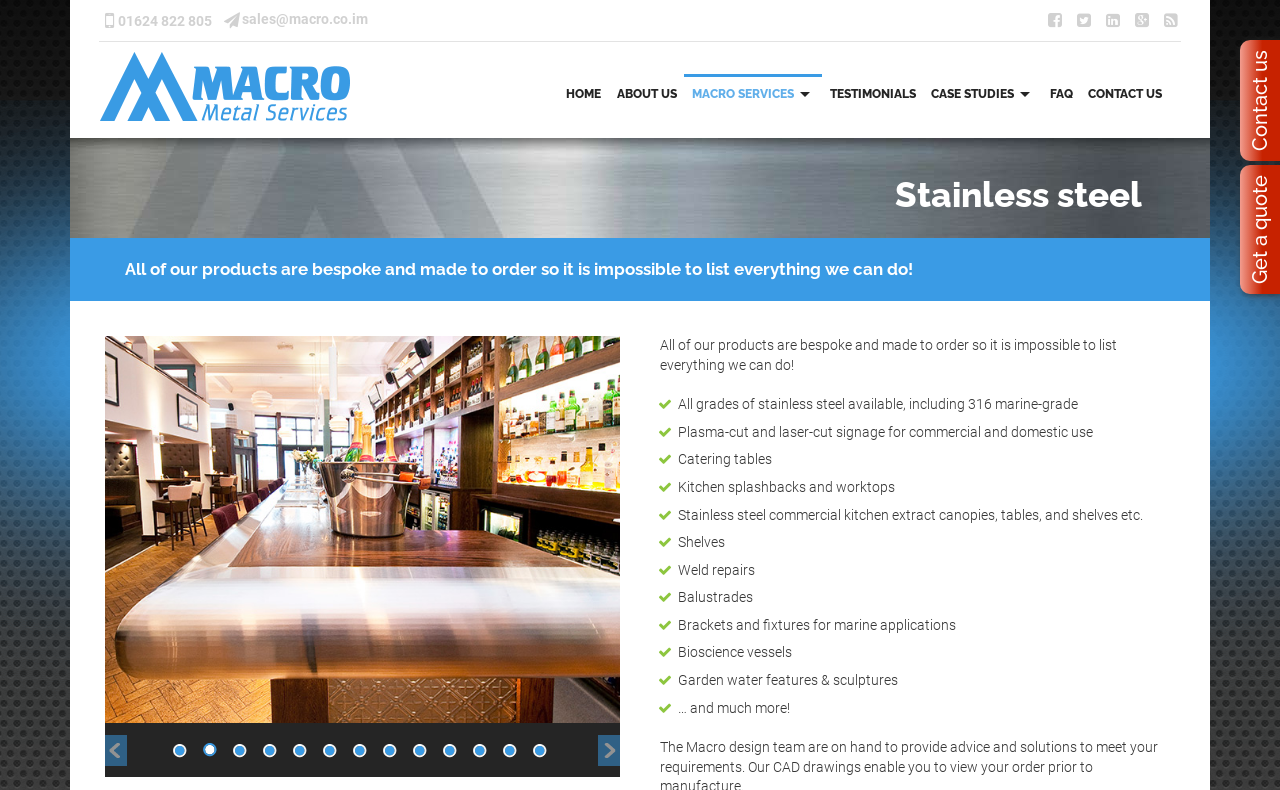Please specify the bounding box coordinates for the clickable region that will help you carry out the instruction: "Visit the HOME page".

[0.436, 0.097, 0.476, 0.142]